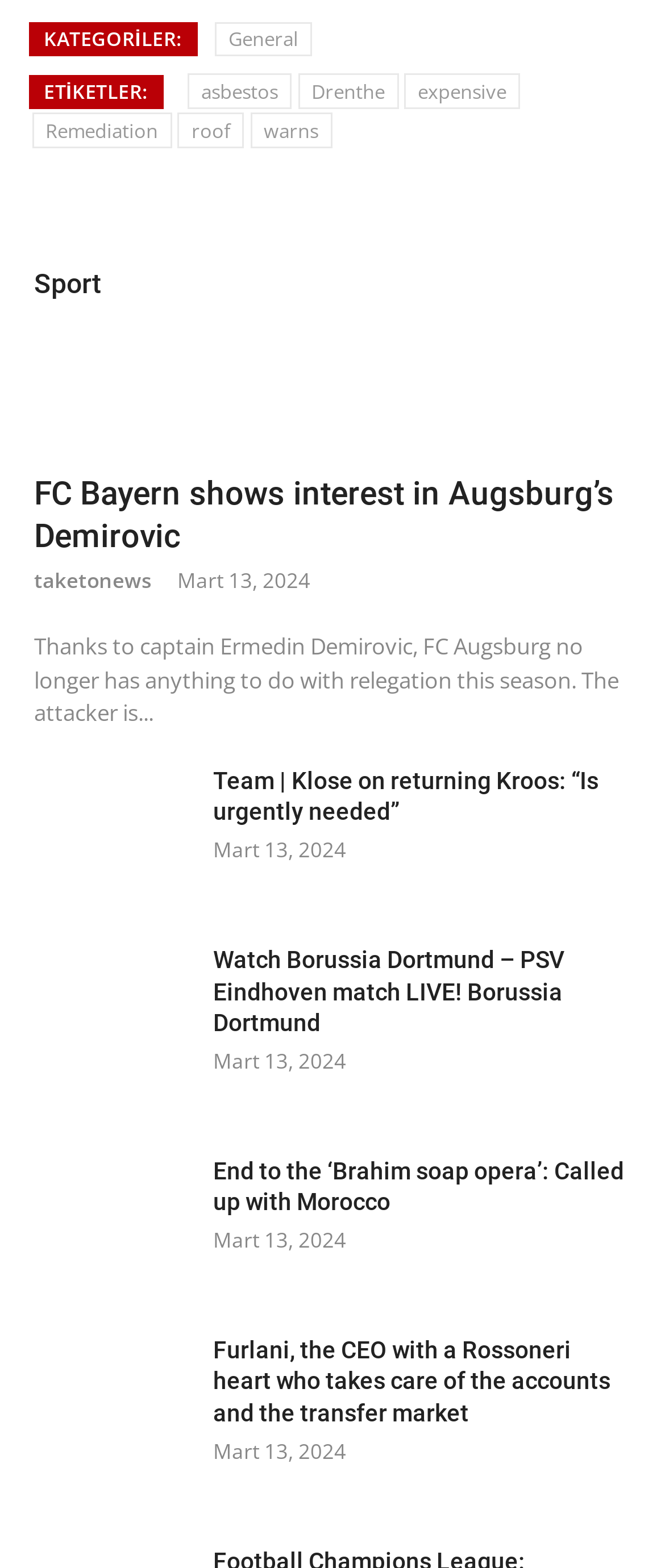Find the bounding box coordinates for the area that must be clicked to perform this action: "View the 'Team | Klose on returning Kroos: “Is urgently needed”' article".

[0.321, 0.488, 0.949, 0.528]